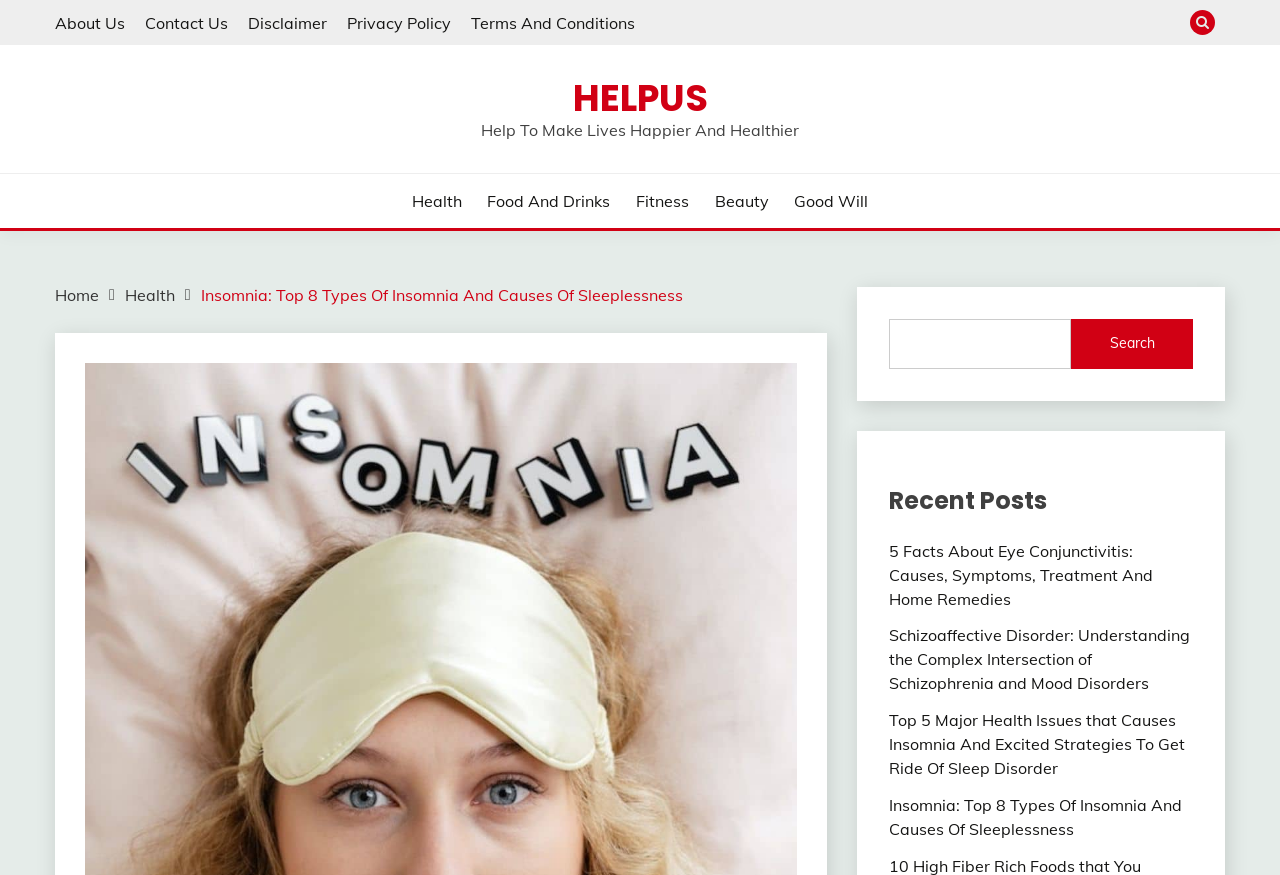Can you specify the bounding box coordinates for the region that should be clicked to fulfill this instruction: "search for something".

[0.694, 0.364, 0.932, 0.421]